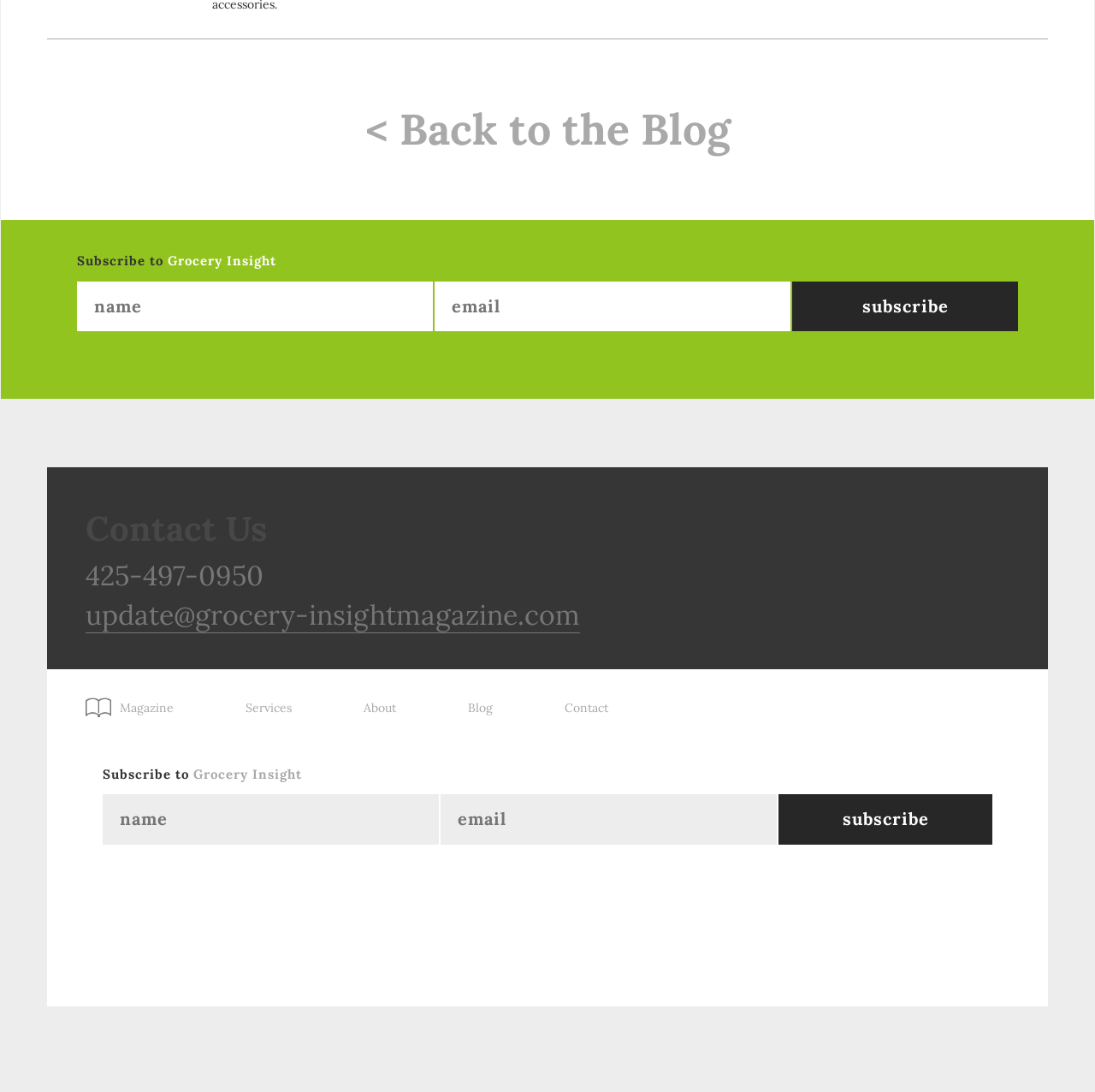Find the bounding box coordinates for the HTML element described in this sentence: "name="email" placeholder="Email"". Provide the coordinates as four float numbers between 0 and 1, in the format [left, top, right, bottom].

[0.397, 0.258, 0.723, 0.304]